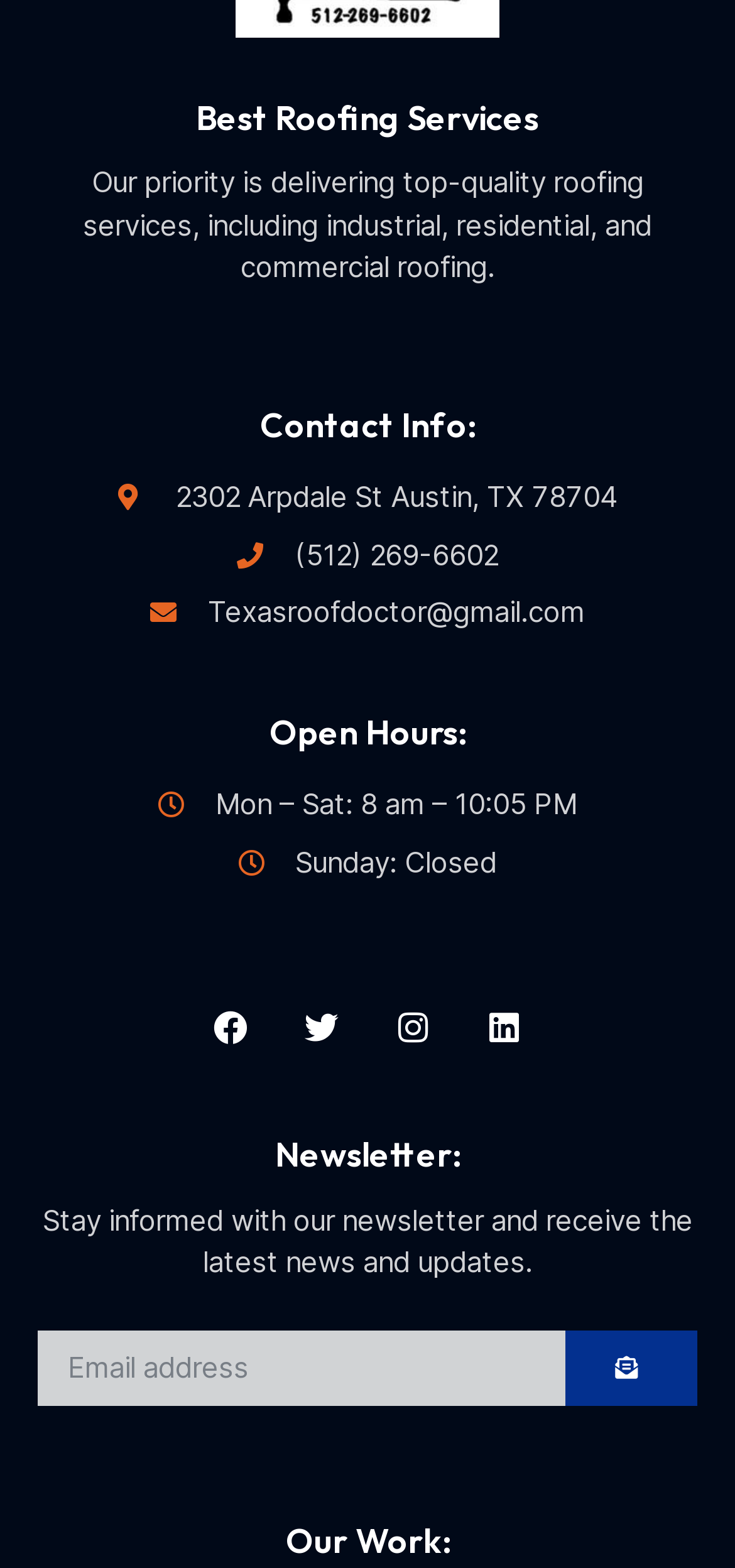Find the bounding box coordinates for the area that should be clicked to accomplish the instruction: "Click the 'Best Roofing Services' link".

[0.267, 0.061, 0.733, 0.089]